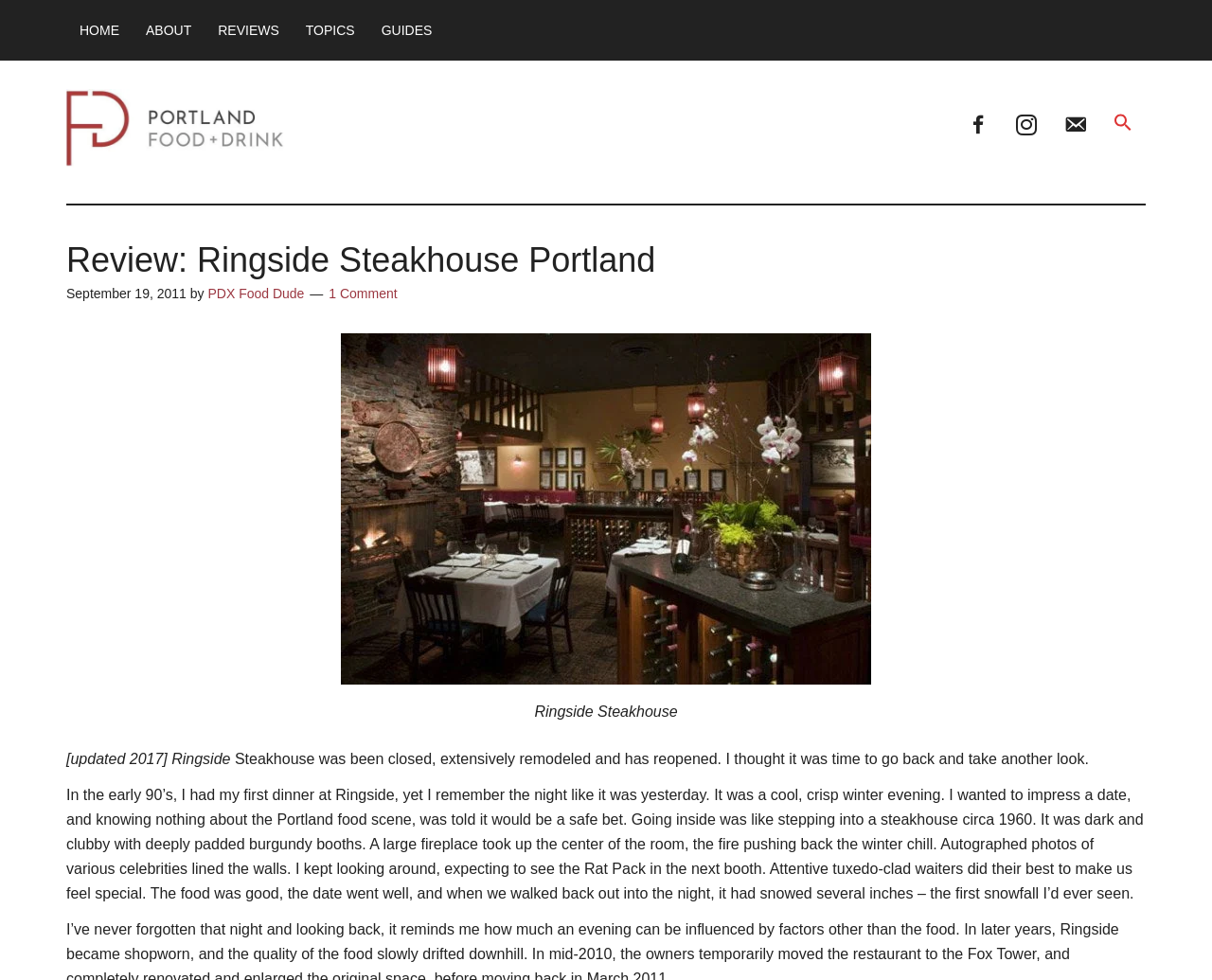Determine the coordinates of the bounding box that should be clicked to complete the instruction: "View Ringside Steakhouse Portland dining room image". The coordinates should be represented by four float numbers between 0 and 1: [left, top, right, bottom].

[0.281, 0.34, 0.719, 0.698]